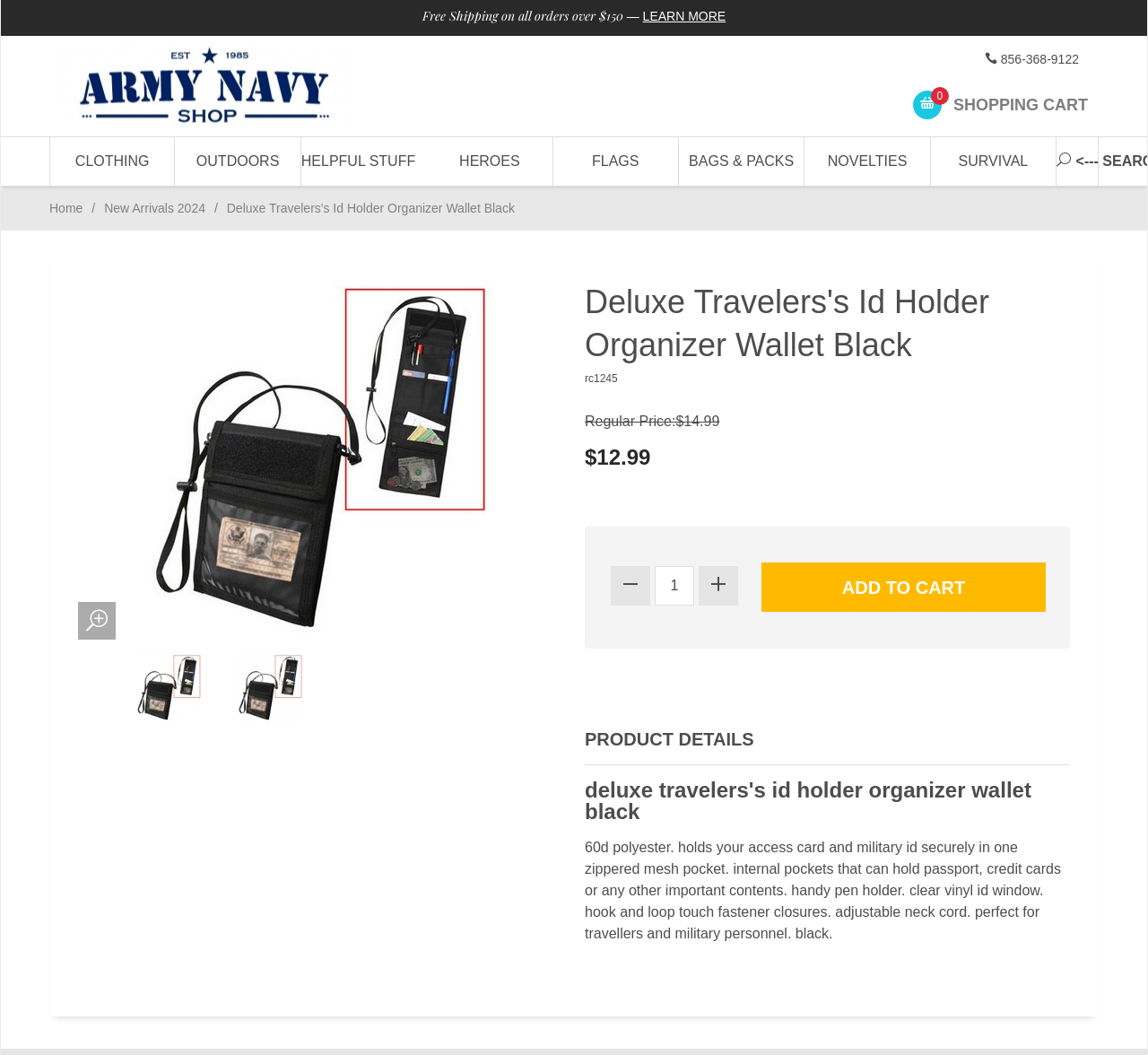Observe the image and answer the following question in detail: What is the purpose of the Deluxe Travelers's Id Holder Organizer Wallet Black?

I found the purpose of the product by reading the product description, which states 'perfect for travellers and military personnel'.